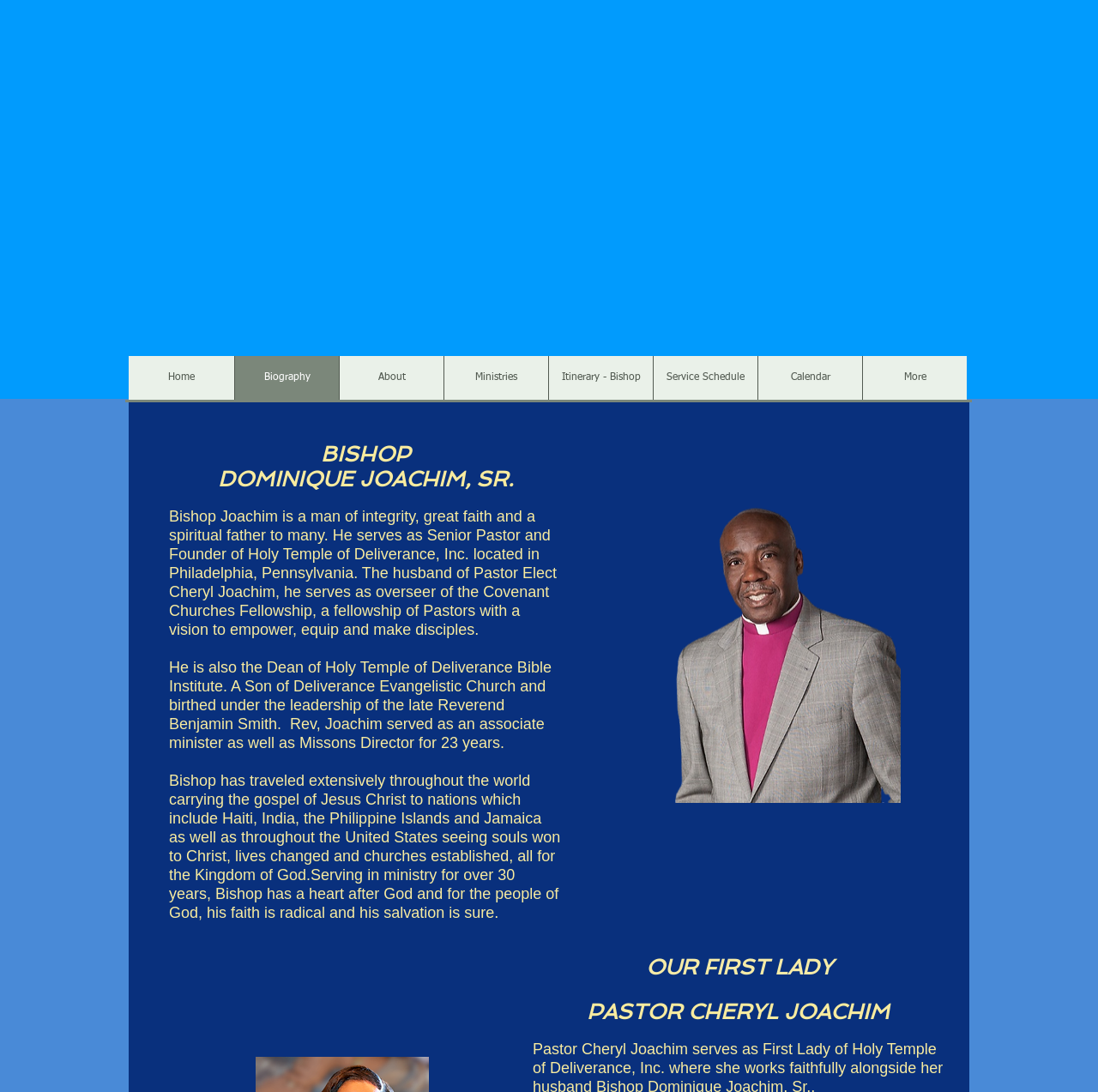Can you determine the bounding box coordinates of the area that needs to be clicked to fulfill the following instruction: "View Bishop Joachim's biography"?

[0.154, 0.405, 0.511, 0.427]